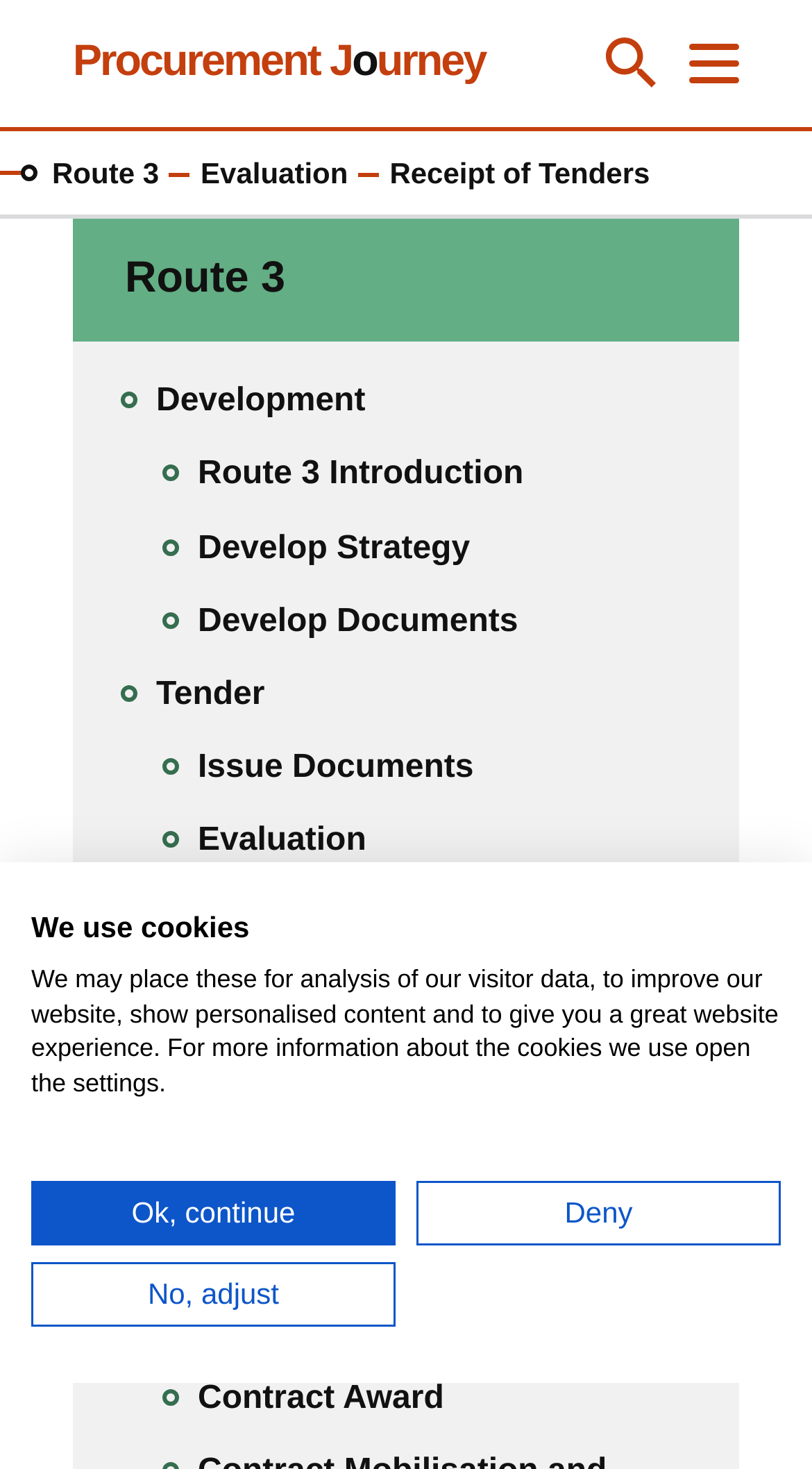Observe the image and answer the following question in detail: What is the current stage in the procurement journey?

Based on the webpage, the current stage in the procurement journey is 'Receipt of Tenders' as indicated by the StaticText element with the text 'Receipt of Tenders'.